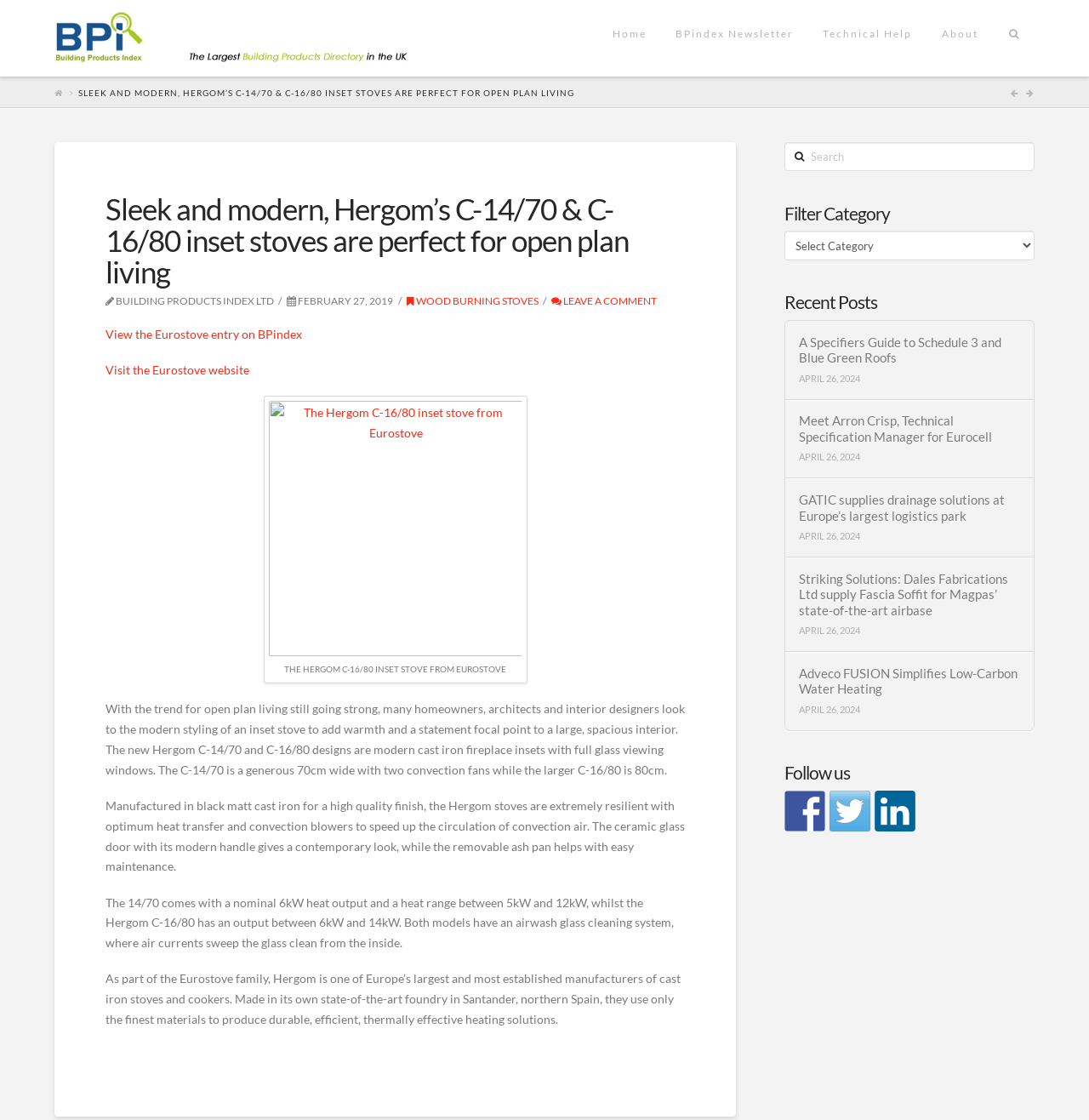Describe every aspect of the webpage in a detailed manner.

This webpage appears to be a blog post from BPindex, a building products directory. At the top of the page, there is a header section with several links, including "Home", "BPindex Newsletter", "Technical Help", and "About". To the right of these links, there is a search bar with a magnifying glass icon.

Below the header section, there is a large heading that reads "Sleek and modern, Hergom’s C-14/70 & C-16/80 inset stoves are perfect for open plan living". This heading is followed by a paragraph of text that describes the benefits of inset stoves for open plan living.

To the right of this text, there is an image of a Hergom C-16/80 inset stove from Eurostove. Below the image, there are several paragraphs of text that provide more information about the Hergom stoves, including their features, heat output, and manufacturing process.

On the right-hand side of the page, there is a complementary section that contains several links to recent posts, including "A Specifiers Guide to Schedule 3 and Blue Green Roofs", "Meet Arron Crisp, Technical Specification Manager for Eurocell", and "GATIC supplies drainage solutions at Europe’s largest logistics park". There are also links to social media platforms, including Facebook, Twitter, and LinkedIn.

At the top left of the page, there is a link to "The Largest Building Products directory in the uk" with an accompanying image. Below this link, there are several icons, including a home icon, a newsletter icon, and a technical help icon.